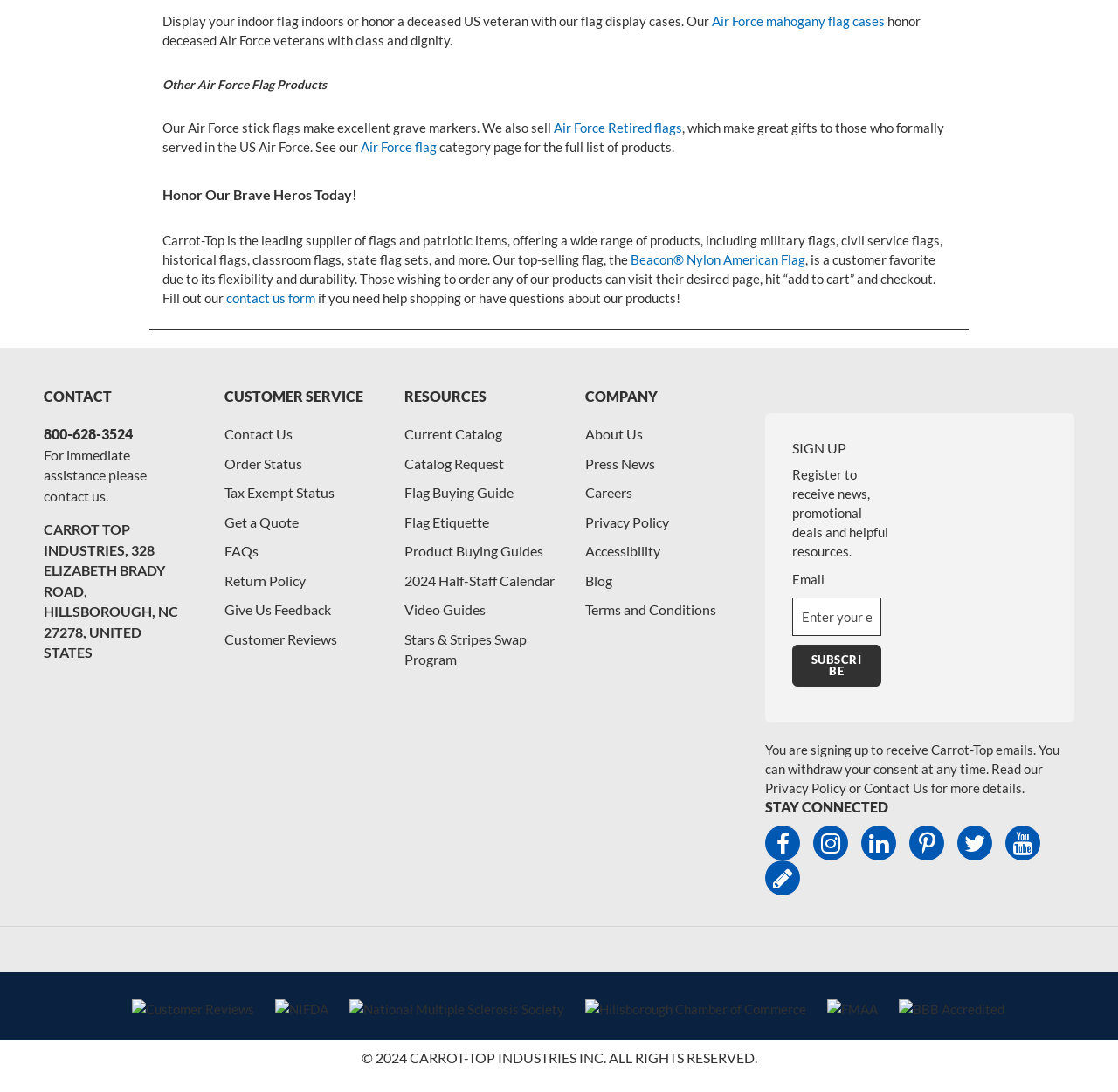Please give a succinct answer to the question in one word or phrase:
What is the purpose of the 'SIGN UP' section?

To receive news and promotional deals